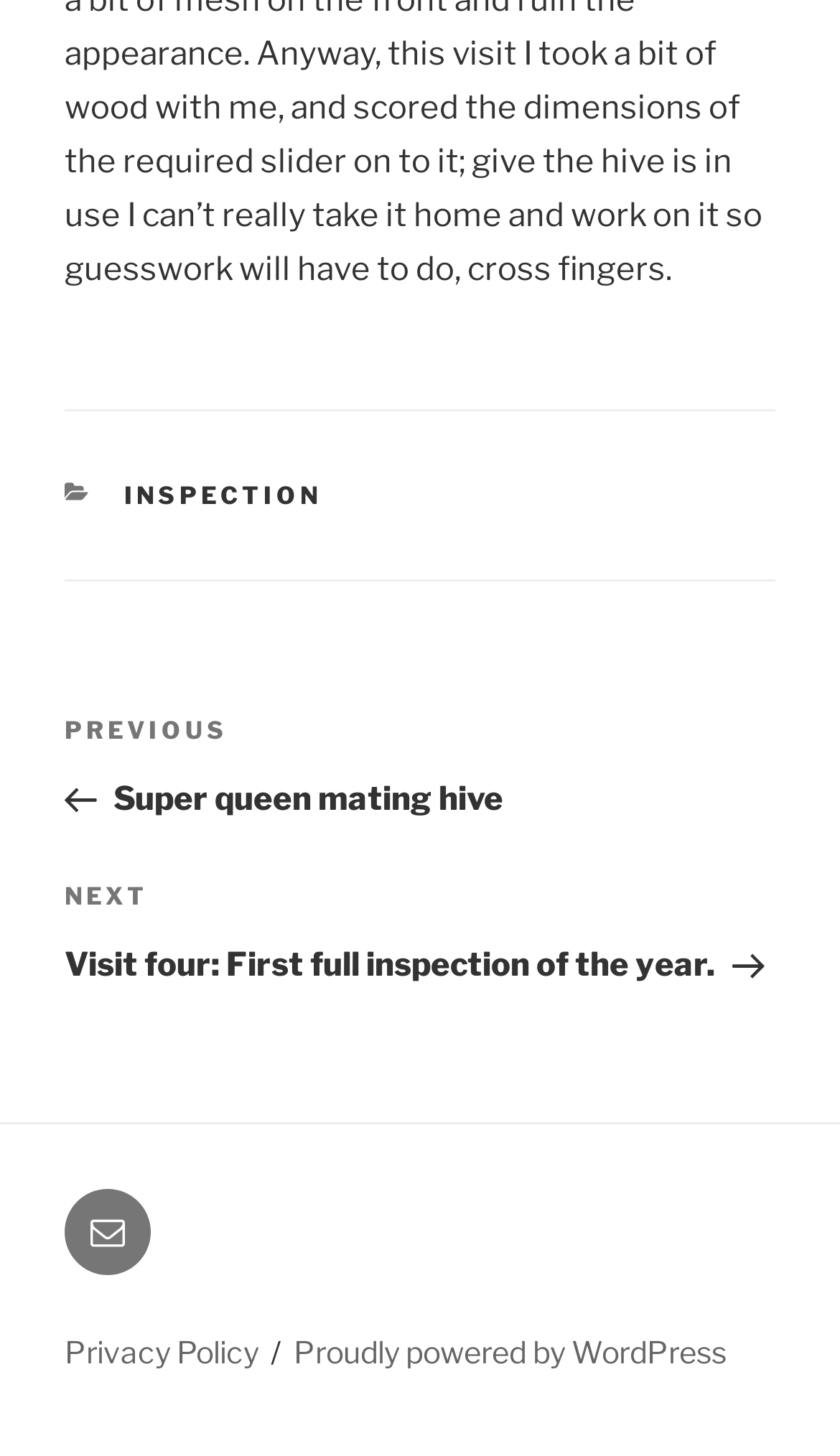By analyzing the image, answer the following question with a detailed response: What is the previous post about?

I found the answer by looking at the navigation section 'Posts' where it says 'Previous Post' and the link text is 'Super queen mating hive'.